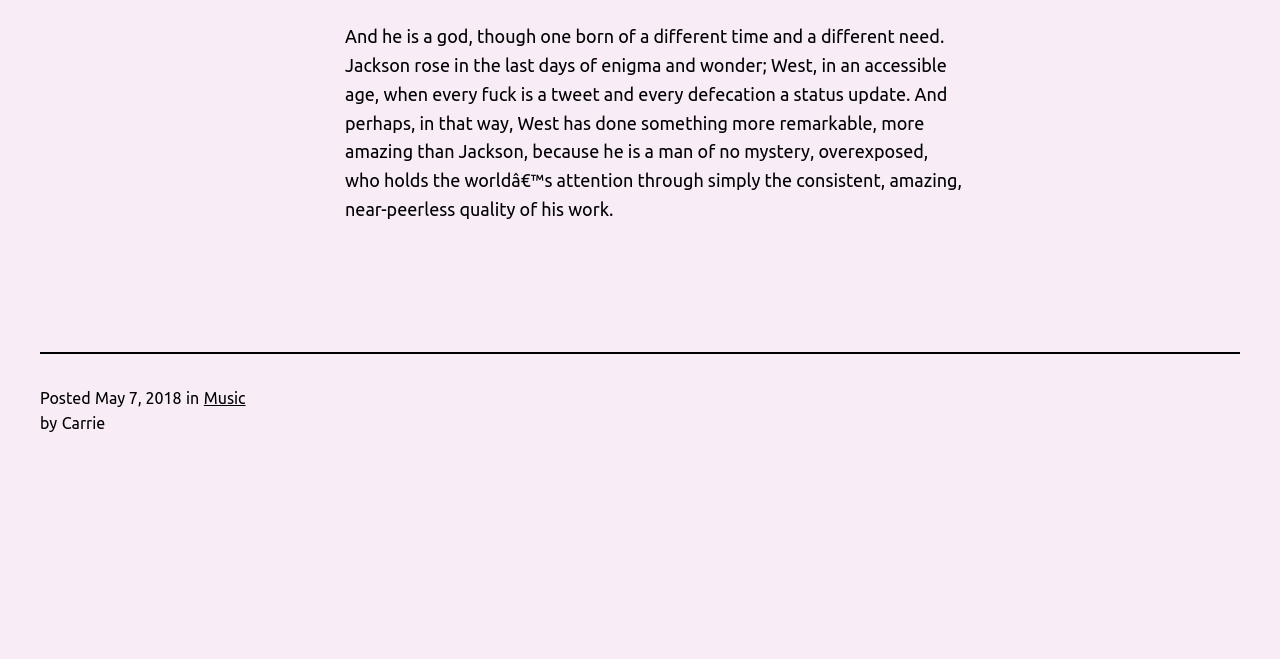Locate the bounding box of the UI element based on this description: "Music". Provide four float numbers between 0 and 1 as [left, top, right, bottom].

[0.159, 0.59, 0.192, 0.617]